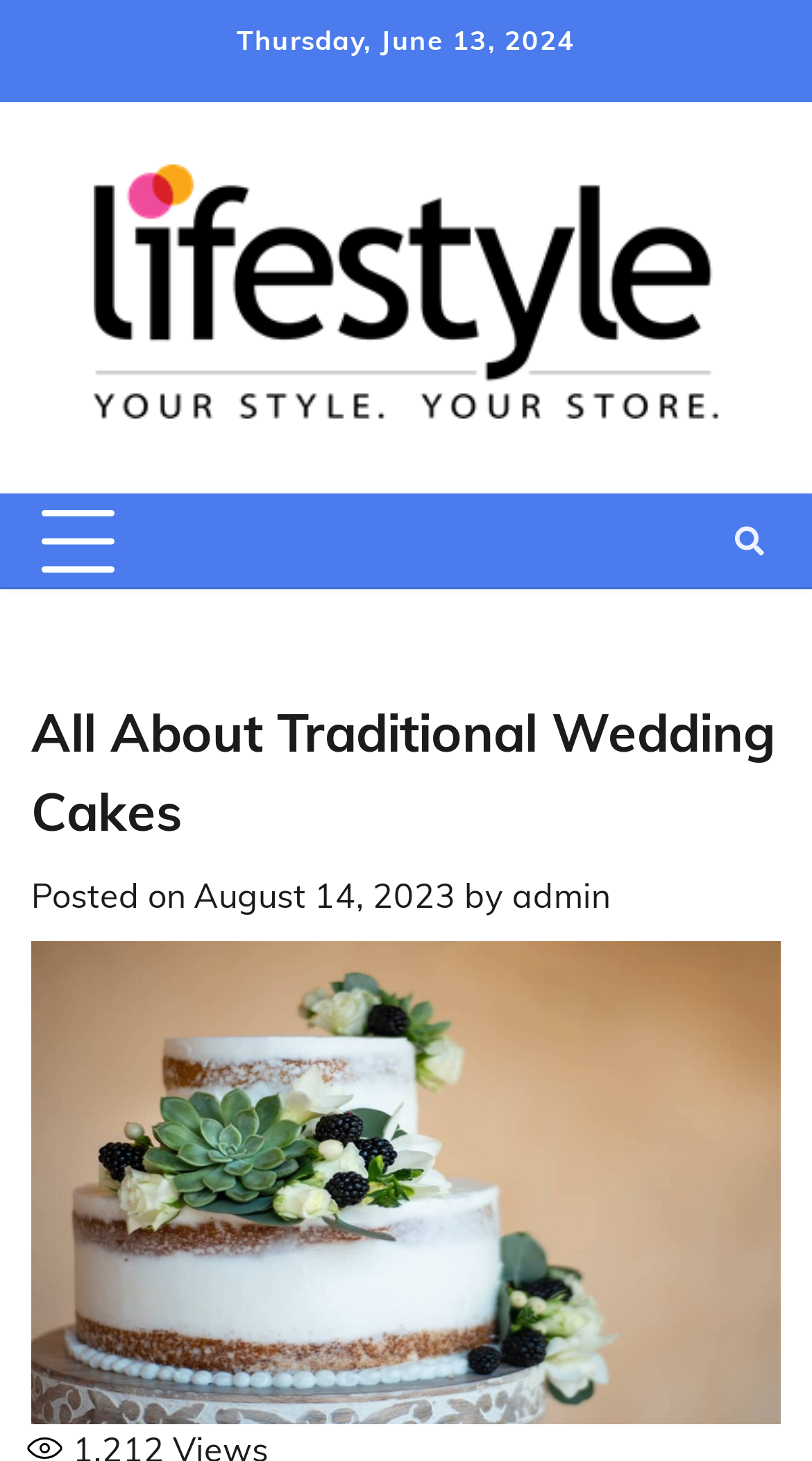Based on the element description: "admin", identify the UI element and provide its bounding box coordinates. Use four float numbers between 0 and 1, [left, top, right, bottom].

[0.631, 0.599, 0.751, 0.627]